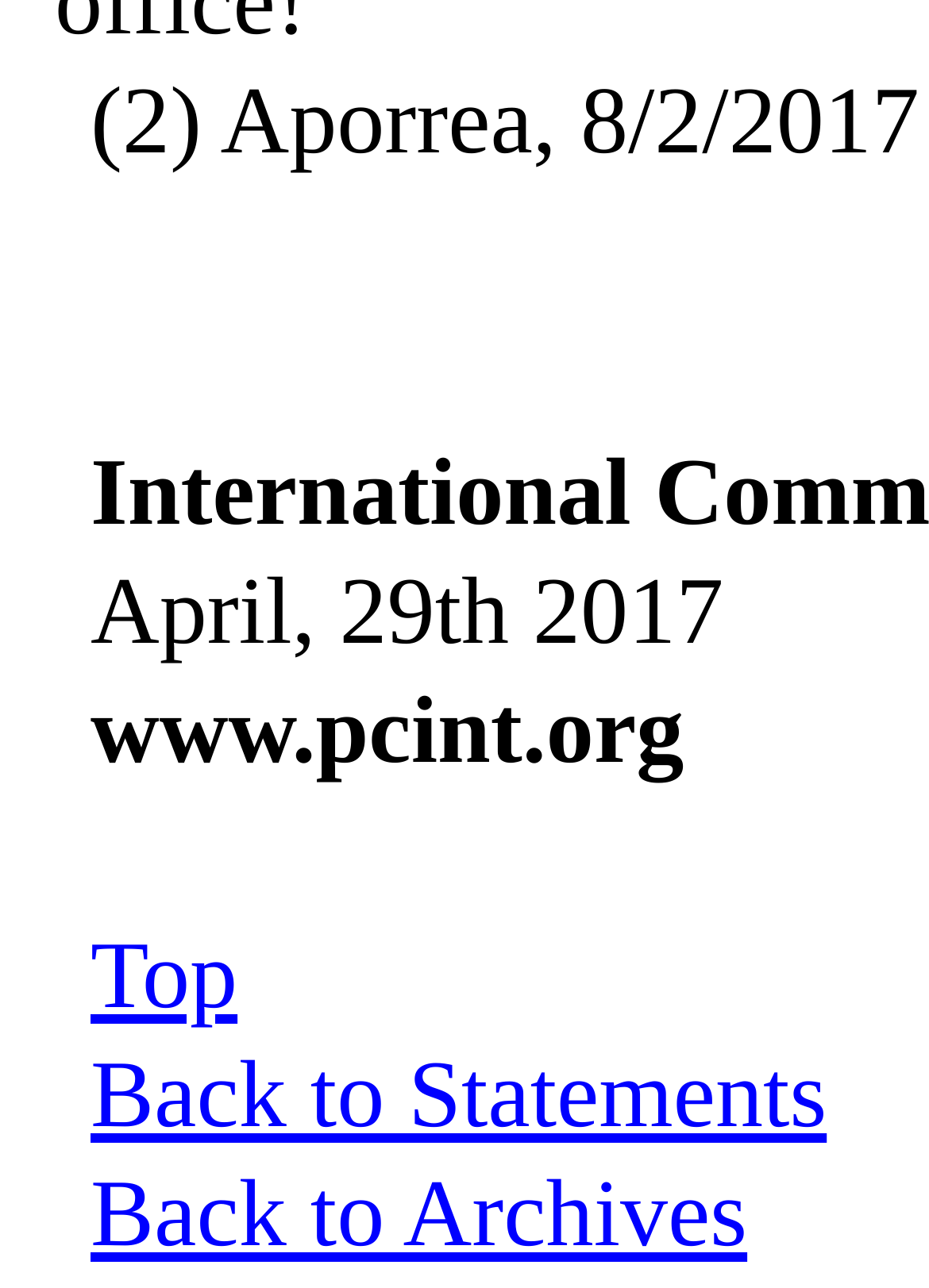Identify the bounding box coordinates for the UI element described as follows: Back to Archives. Use the format (top-left x, top-left y, bottom-right x, bottom-right y) and ensure all values are floating point numbers between 0 and 1.

[0.097, 0.896, 0.804, 0.985]